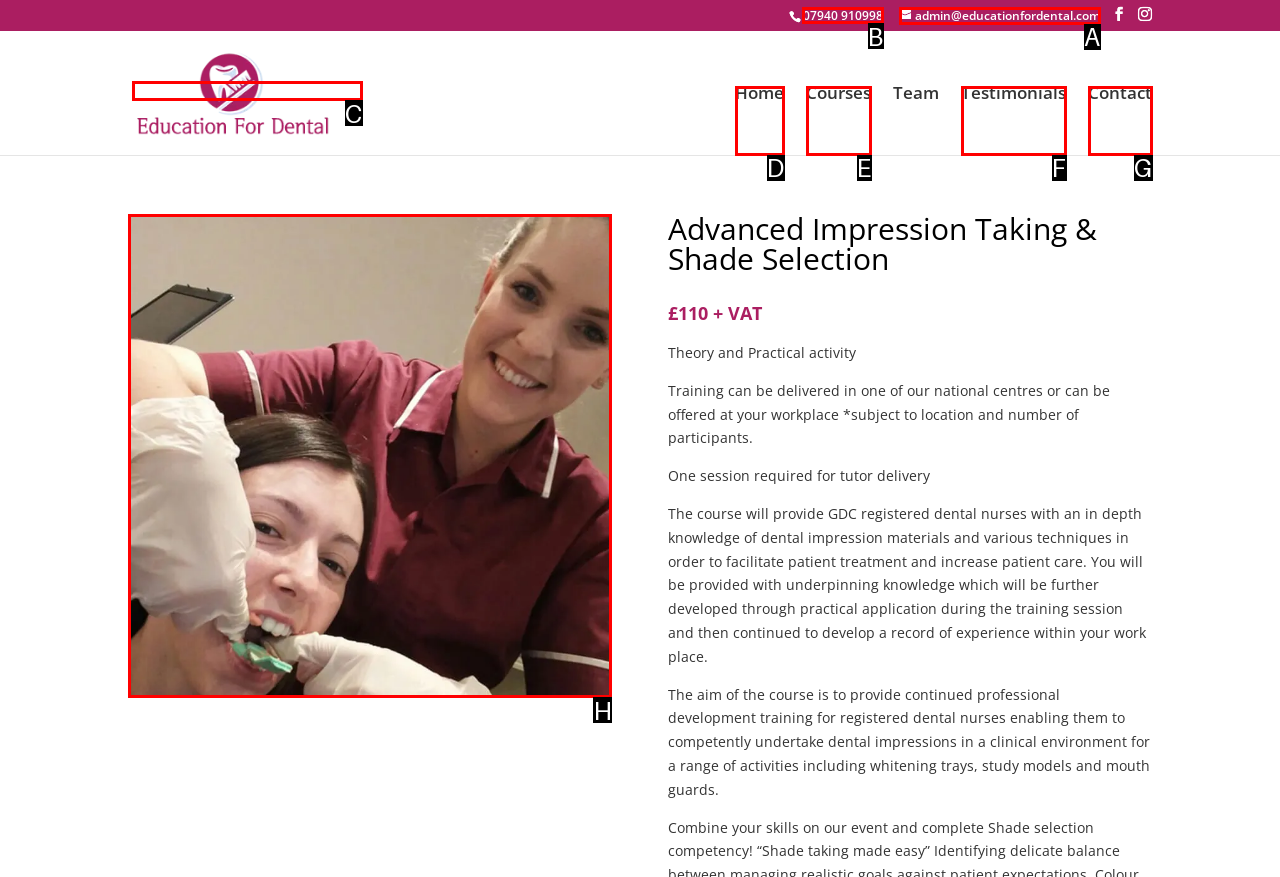Which HTML element should be clicked to perform the following task: Call the phone number
Reply with the letter of the appropriate option.

B